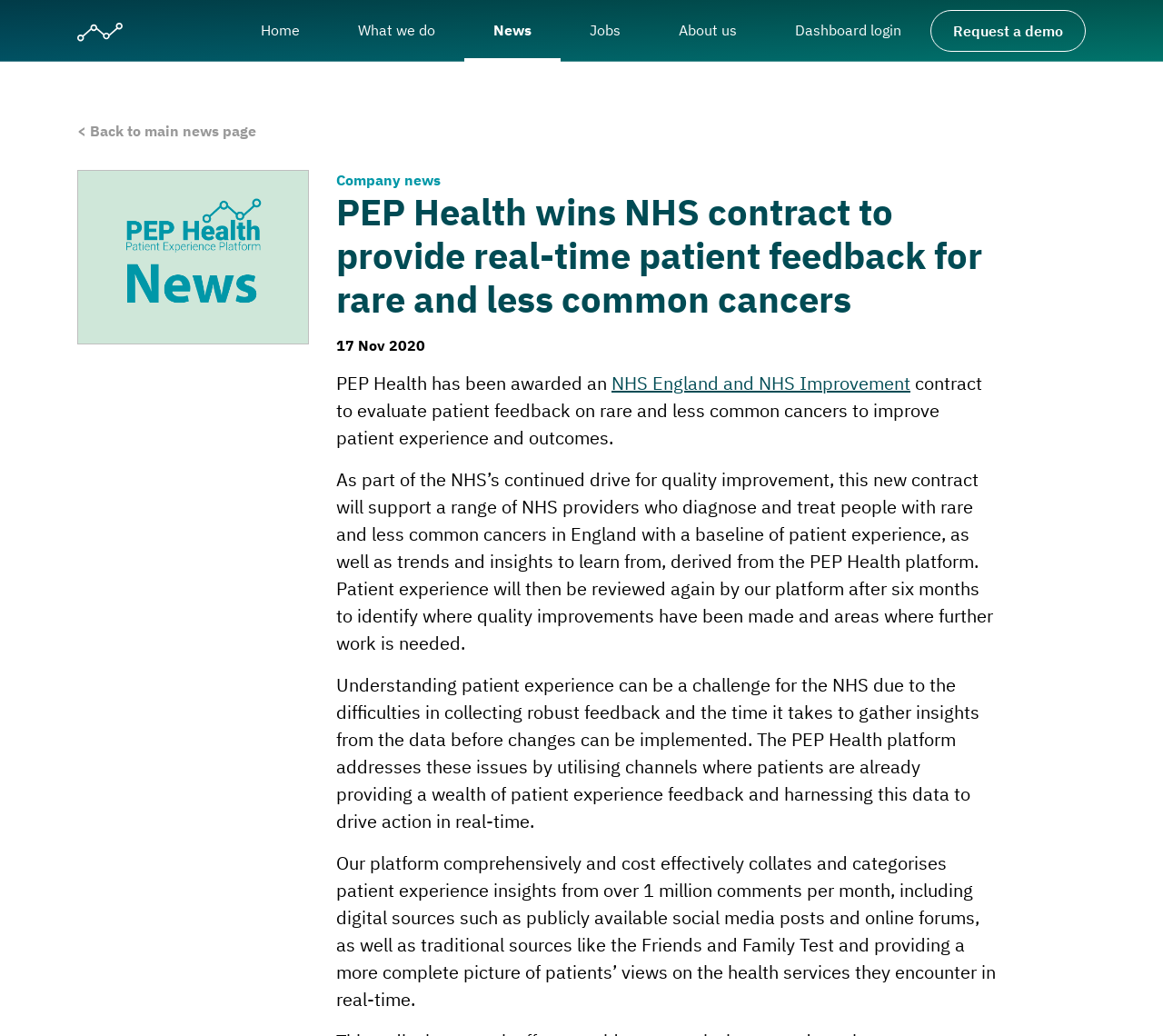What is the benefit of using the PEP Health platform?
Using the details shown in the screenshot, provide a comprehensive answer to the question.

The answer can be found in the text of the webpage, which states 'The PEP Health platform addresses these issues by utilising channels where patients are already providing a wealth of patient experience feedback and harnessing this data to drive action in real-time'.